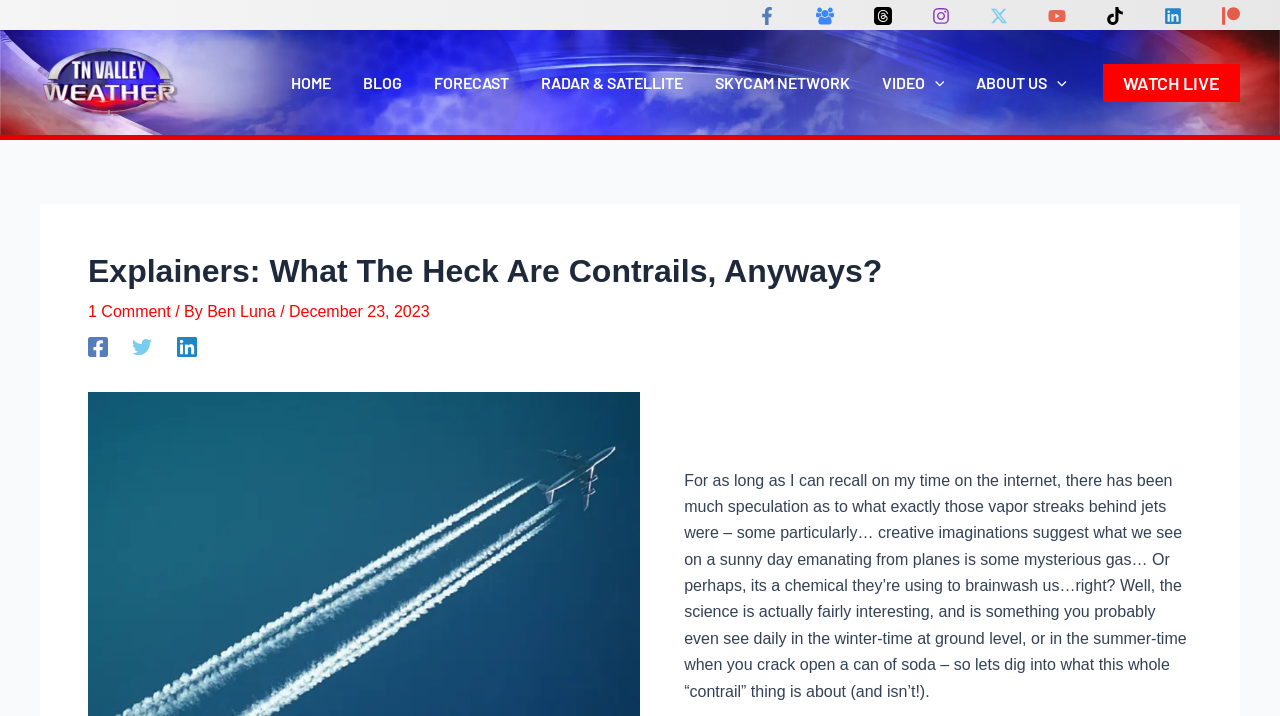Please locate the UI element described by "Forecast" and provide its bounding box coordinates.

[0.326, 0.045, 0.41, 0.185]